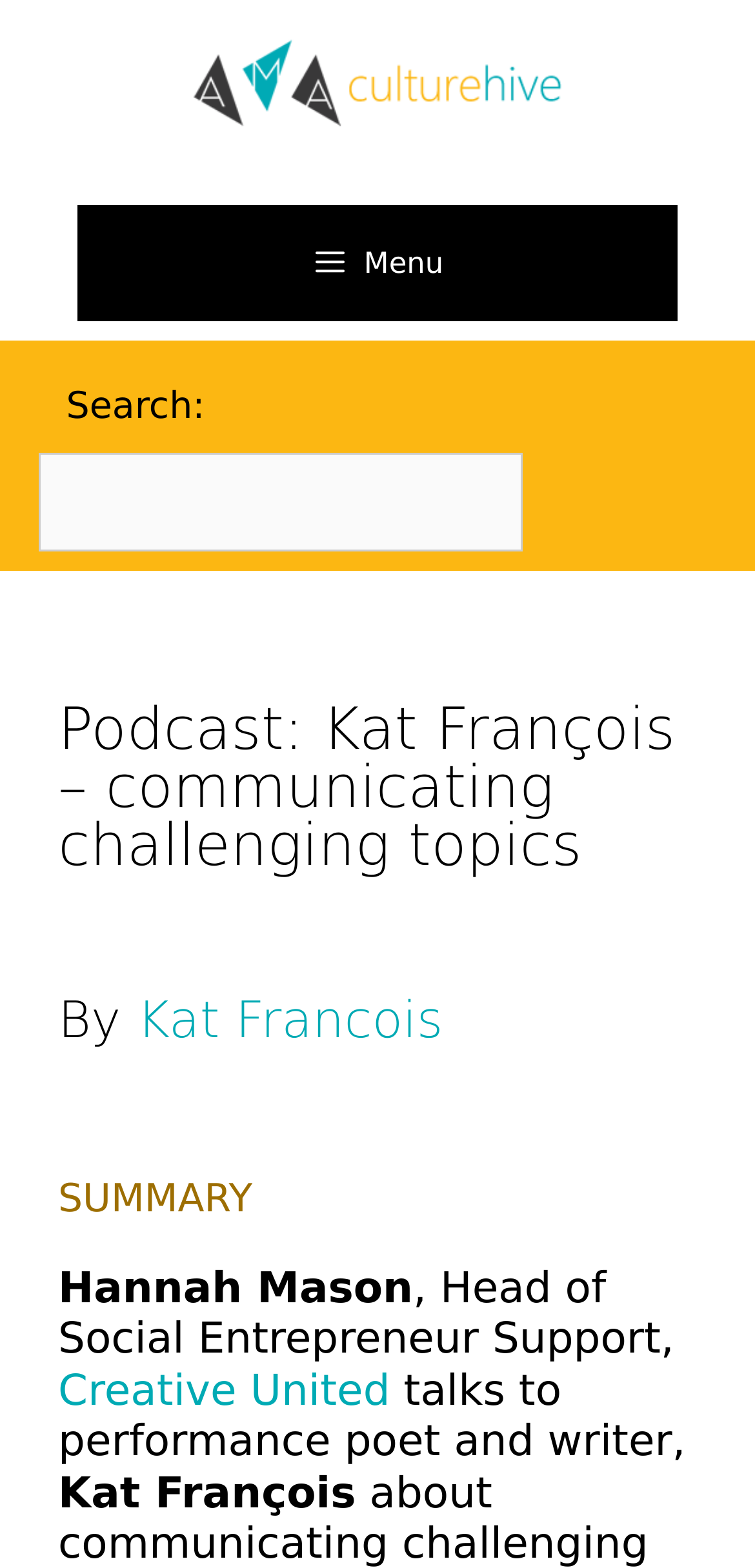What is the name of the podcast guest?
Refer to the image and provide a detailed answer to the question.

The name of the podcast guest is mentioned in the heading 'By Kat Francois' which is located below the main heading 'Podcast: Kat François – communicating challenging topics'.